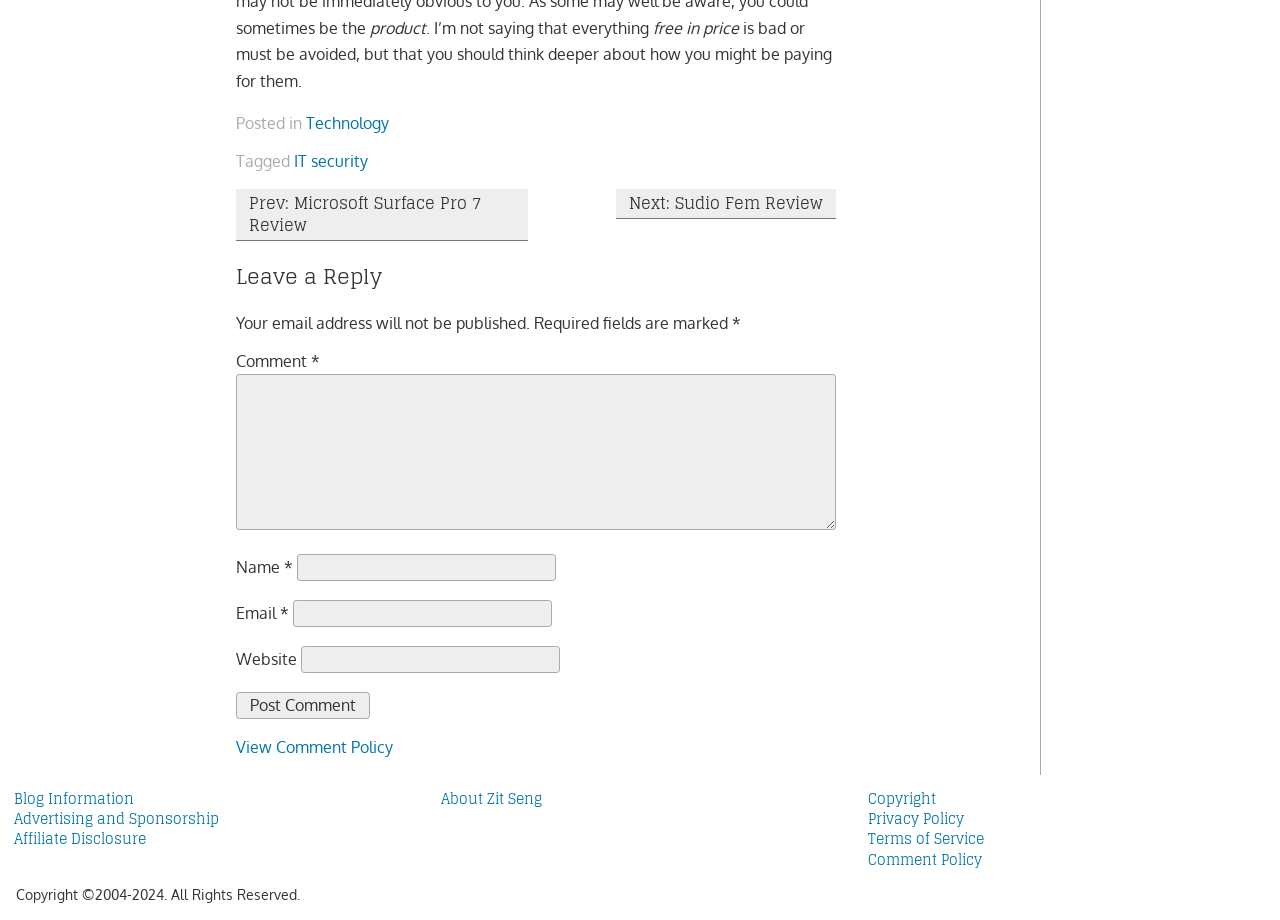Identify the bounding box of the UI element described as follows: "Copyright". Provide the coordinates as four float numbers in the range of 0 to 1 [left, top, right, bottom].

[0.678, 0.854, 0.731, 0.883]